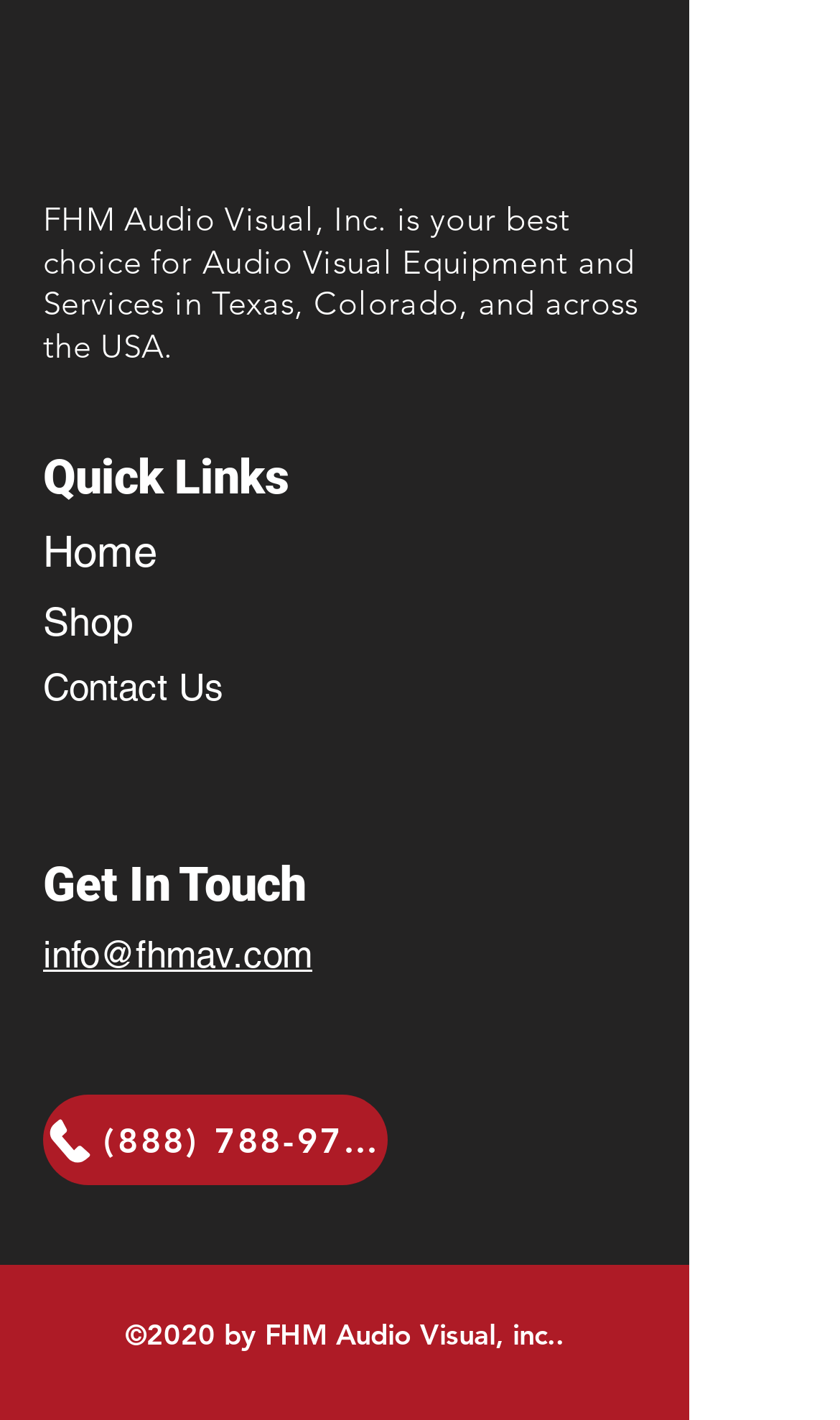Please find and report the bounding box coordinates of the element to click in order to perform the following action: "visit shop". The coordinates should be expressed as four float numbers between 0 and 1, in the format [left, top, right, bottom].

[0.051, 0.422, 0.159, 0.454]